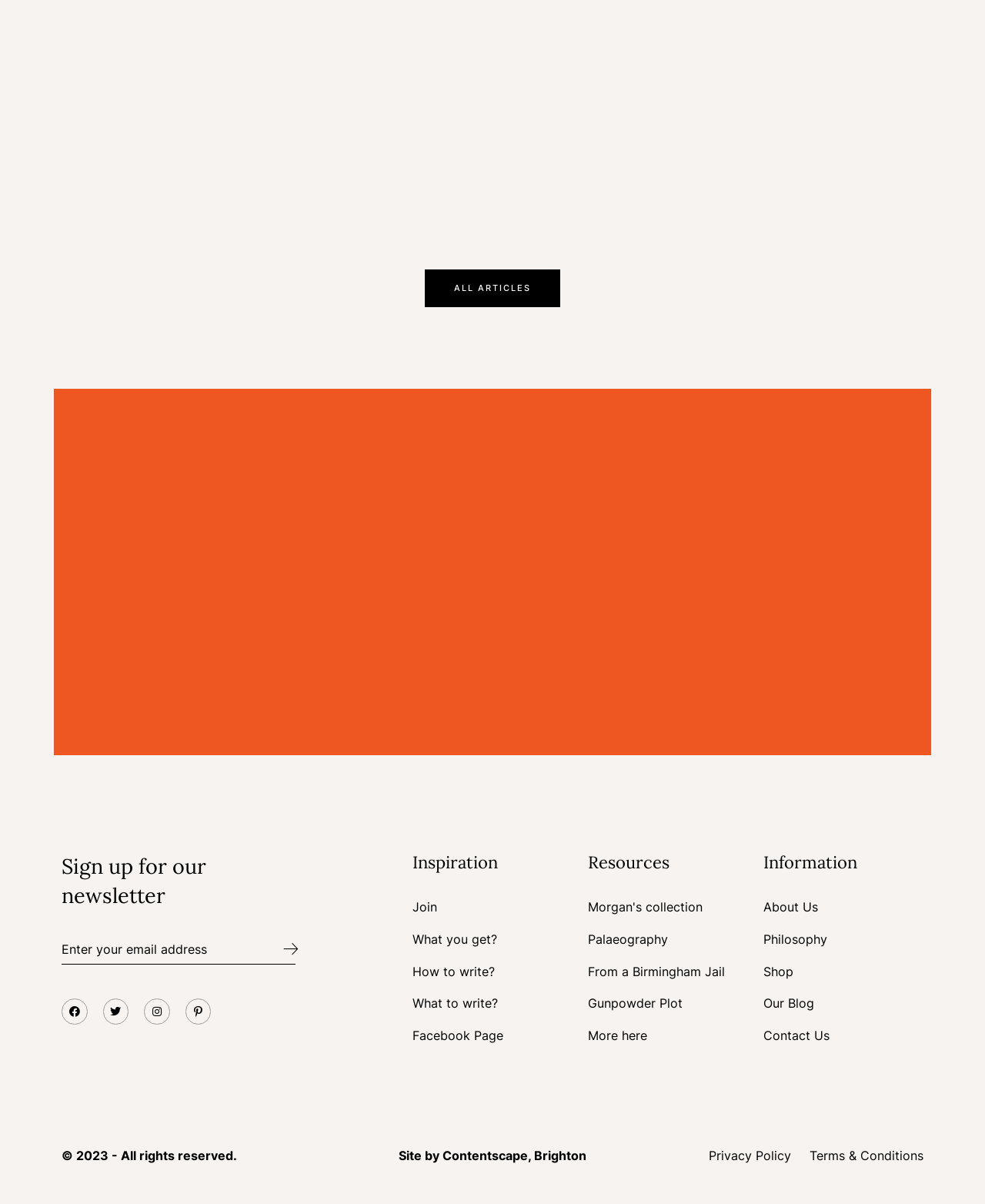What is the purpose of the 'SUBMIT' button?
Please provide a comprehensive answer to the question based on the webpage screenshot.

The 'SUBMIT' button is located next to the 'Email' textbox, which is required, indicating that the user needs to enter their email address and then click the 'SUBMIT' button to complete the action, likely to sign up for a newsletter.